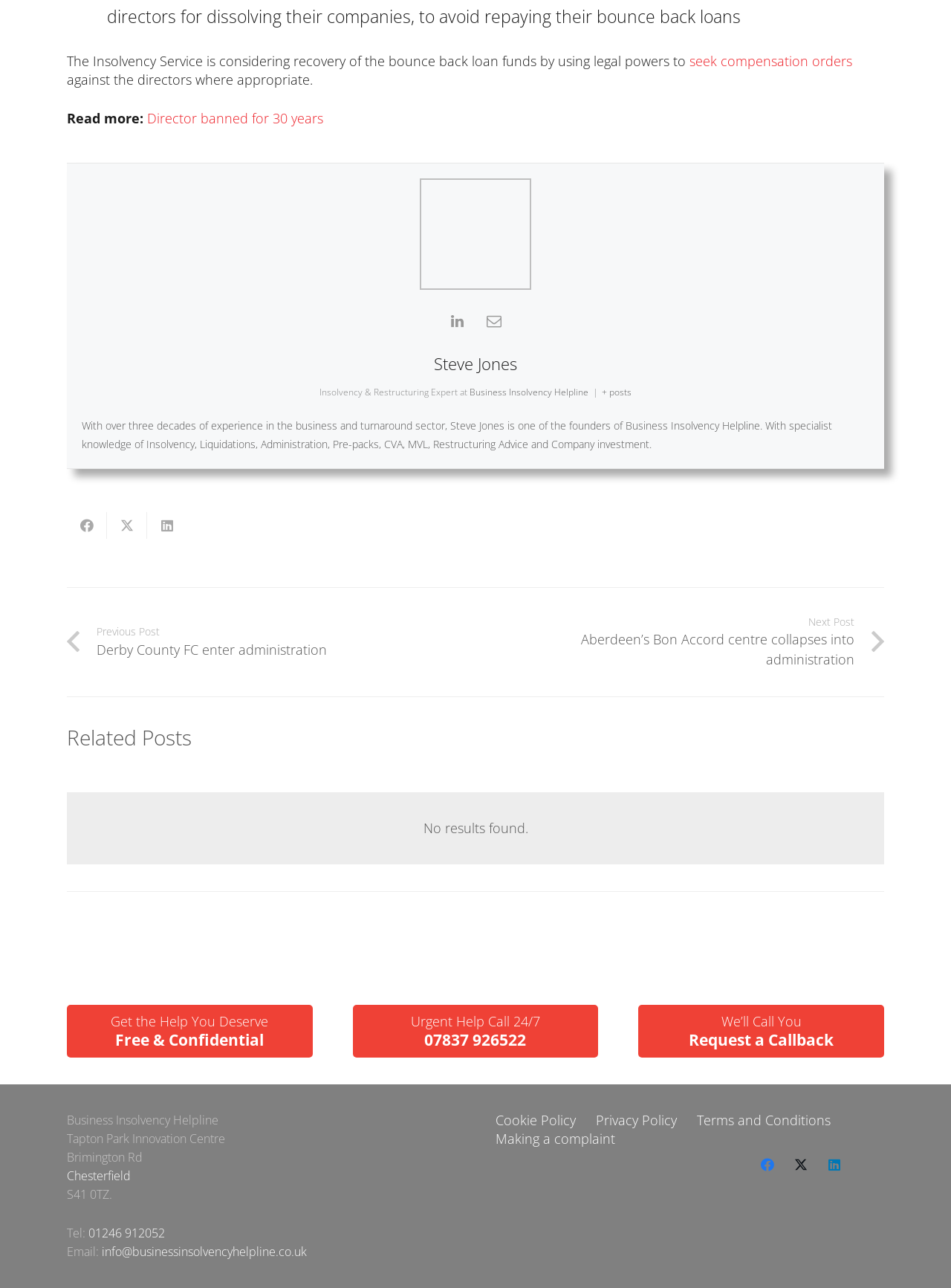Could you indicate the bounding box coordinates of the region to click in order to complete this instruction: "View Steve Jones's LinkedIn profile".

[0.468, 0.24, 0.494, 0.259]